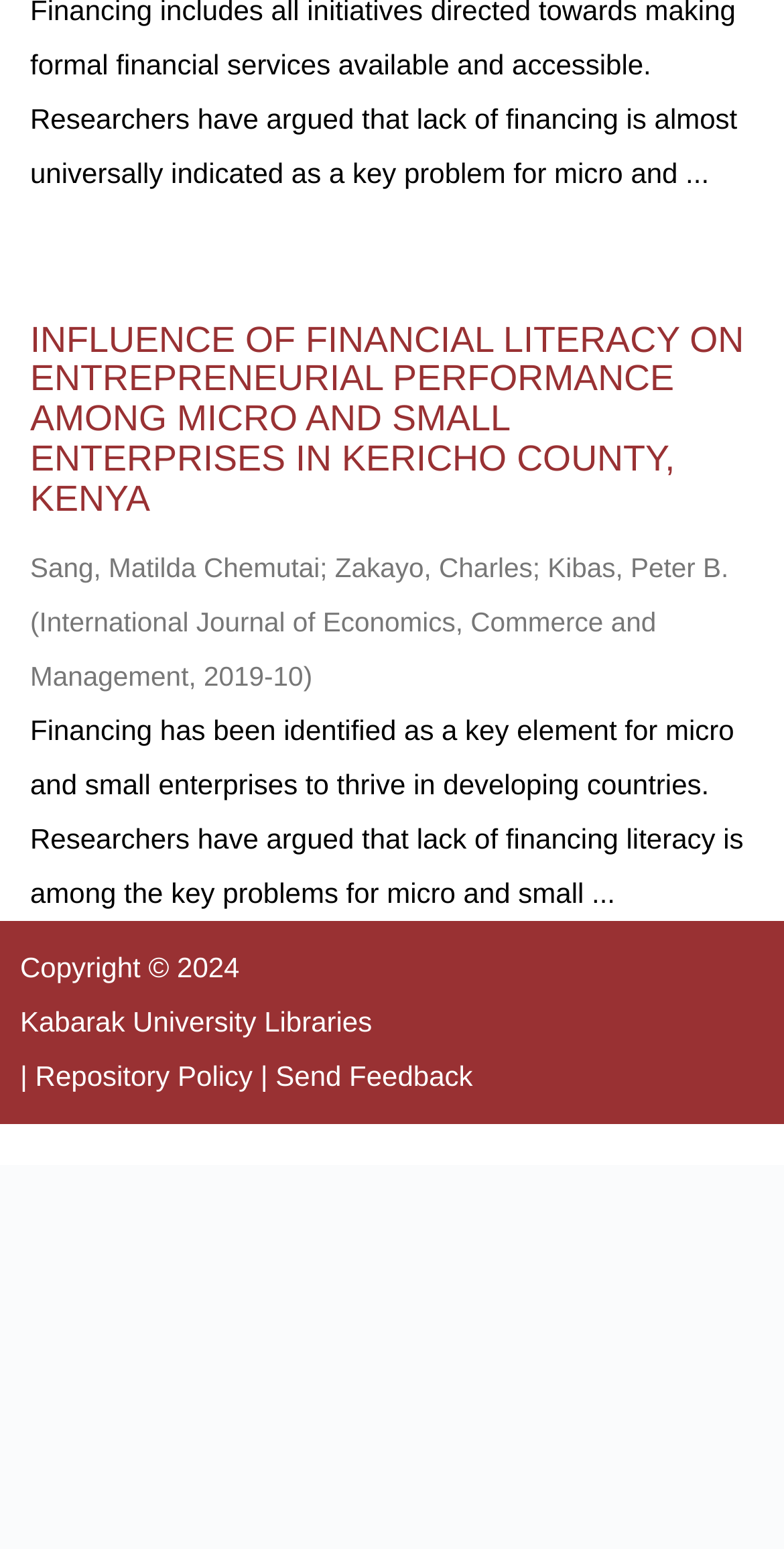What is the copyright year of the webpage?
Based on the image, answer the question in a detailed manner.

I found the copyright year by looking at the StaticText element that appears at the bottom of the webpage, which is 'Copyright © 2024'.